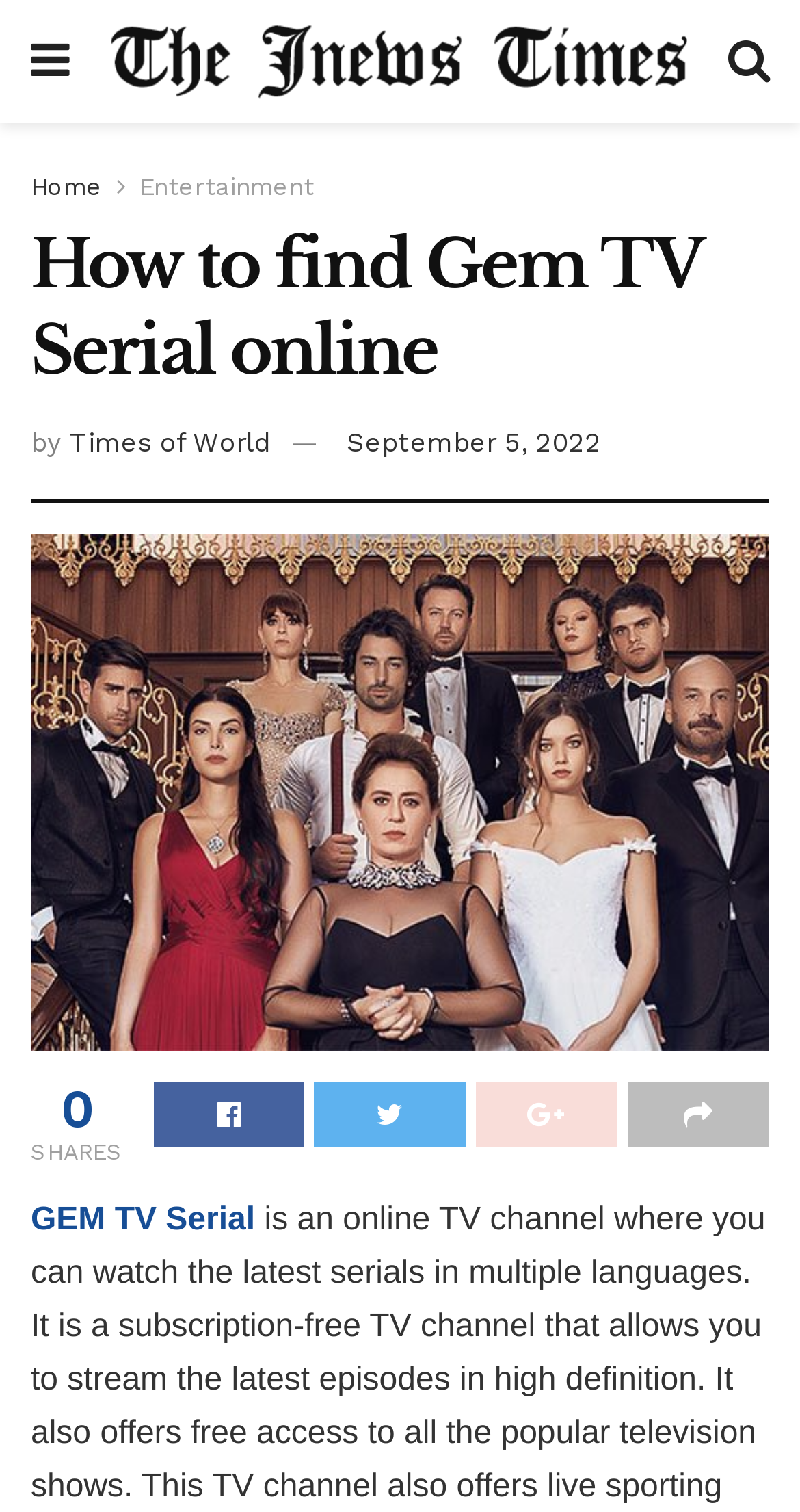What is the name of the blog?
Carefully analyze the image and provide a thorough answer to the question.

I found the answer by looking at the link element with the text 'My Blog' and an image with the same text, which suggests that it is the name of the blog.